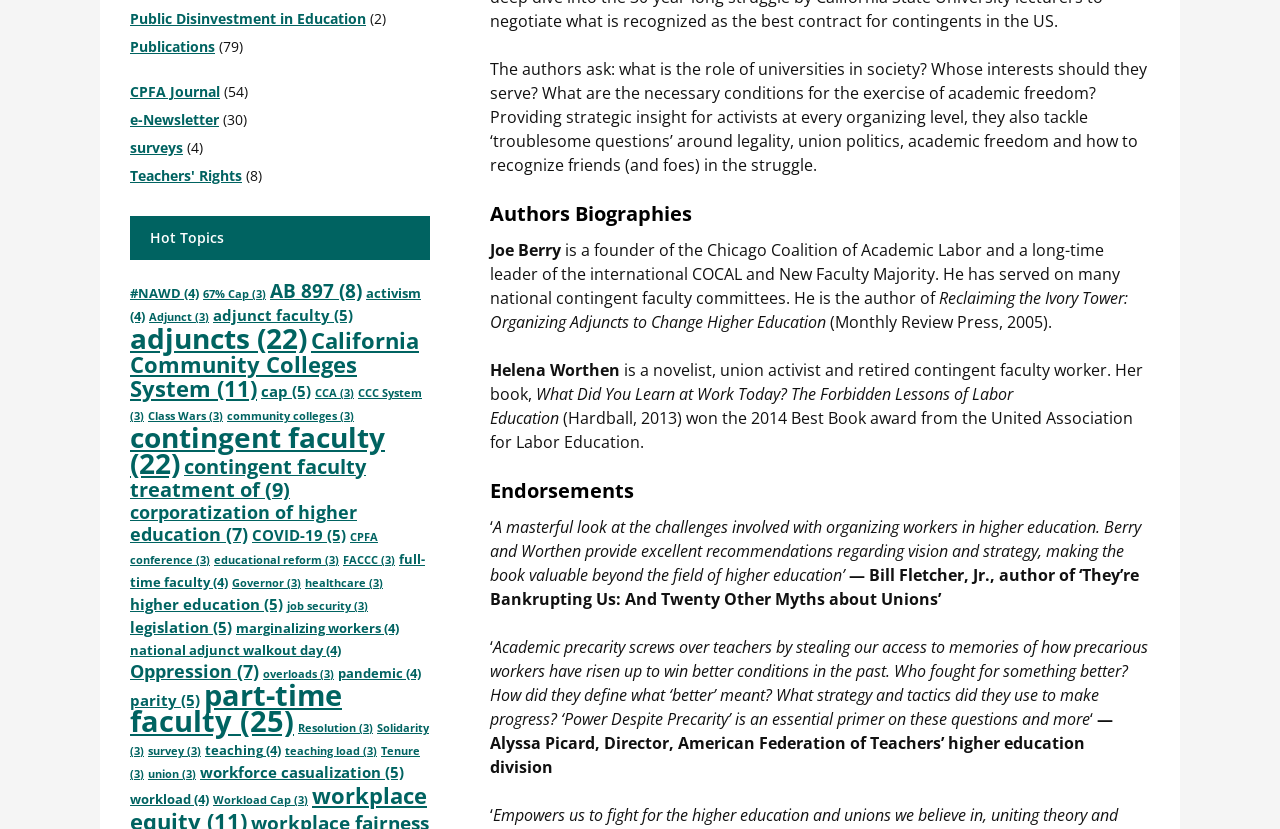Who are the authors of the book?
Look at the image and answer the question using a single word or phrase.

Berry and Worthen